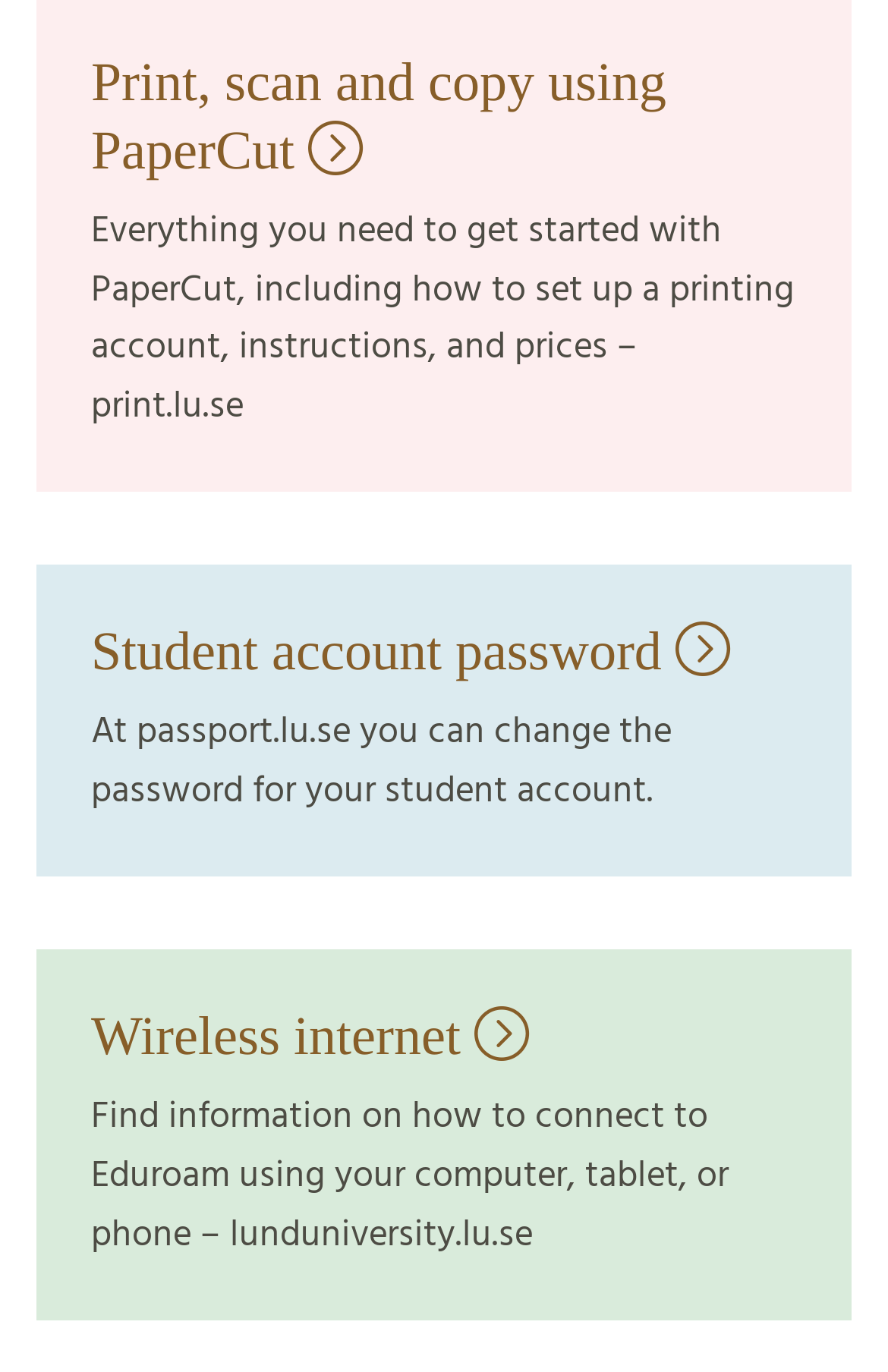Please specify the bounding box coordinates in the format (top-left x, top-left y, bottom-right x, bottom-right y), with all values as floating point numbers between 0 and 1. Identify the bounding box of the UI element described by: Student account password

[0.103, 0.455, 0.822, 0.498]